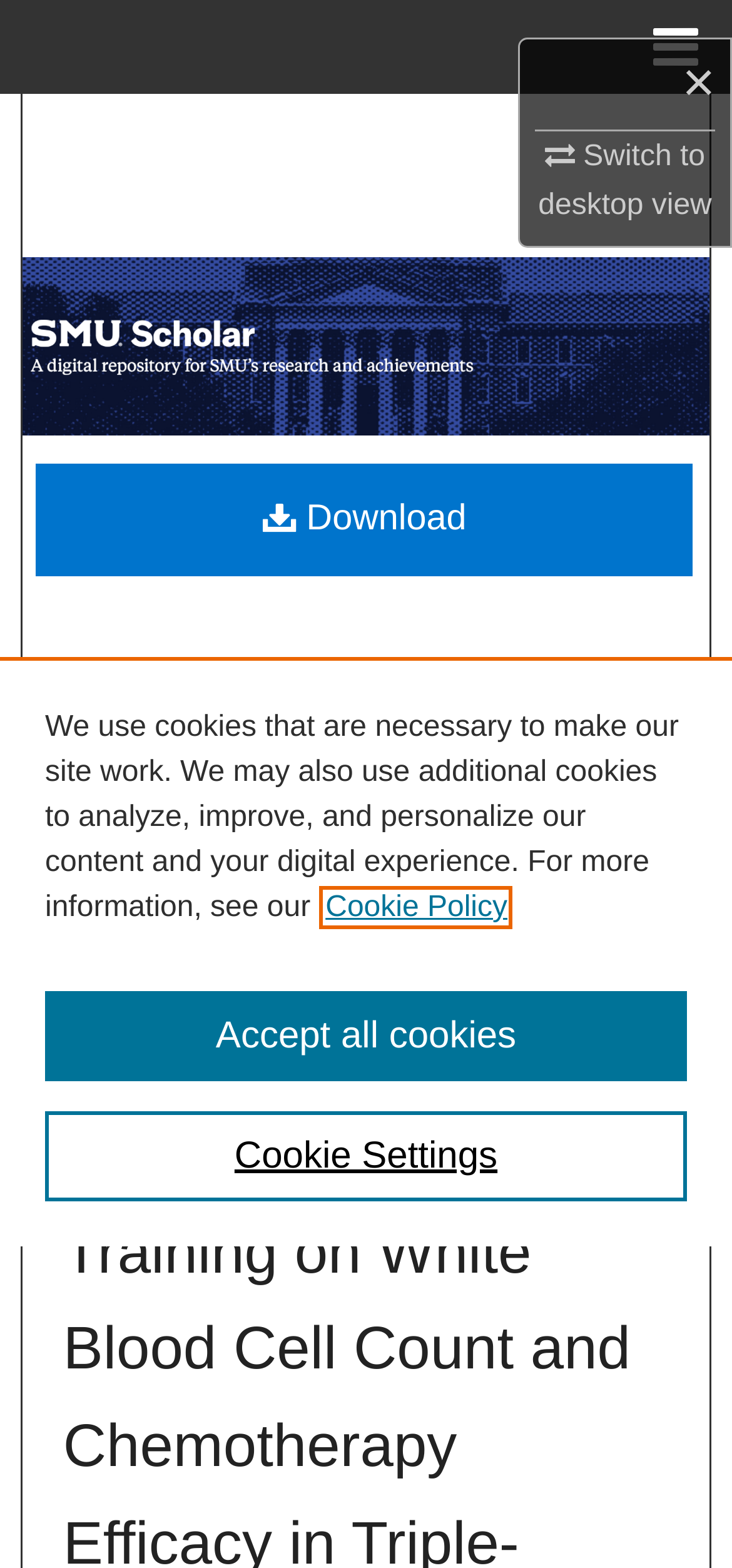Given the content of the image, can you provide a detailed answer to the question?
What is the name of the library?

I found the answer by looking at the breadcrumb navigation section, where it says 'Fondren Library' as one of the links.